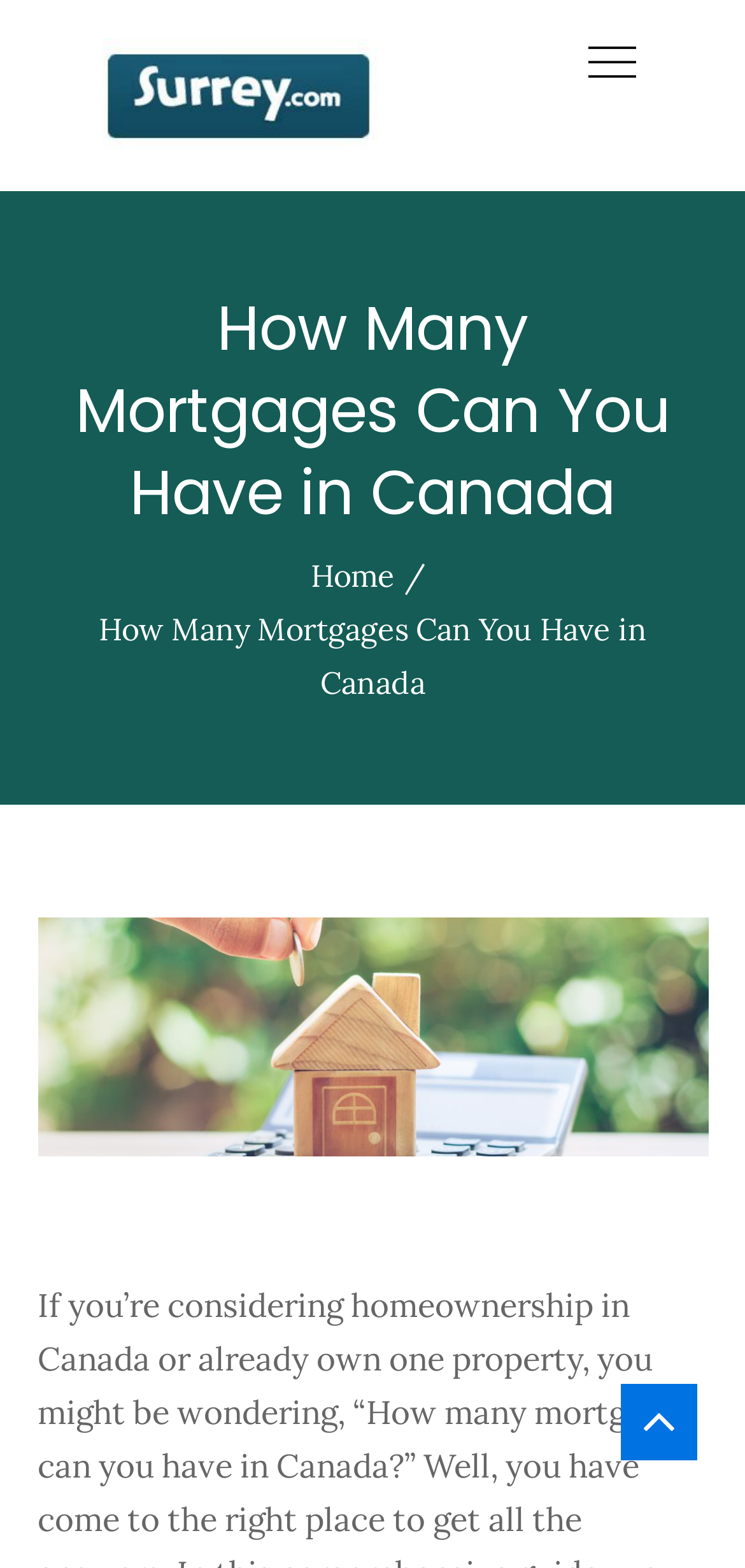Provide a comprehensive caption for the webpage.

The webpage is about exploring the rules and limits of having multiple mortgages in Canada. At the top left, there is a link, and to the right of it, a primary menu navigation bar with a button to expand or collapse it. Below the link, there is a main heading that reads "How Many Mortgages Can You Have in Canada". 

Underneath the main heading, there is a breadcrumbs navigation section, which includes a link to the "Home" page and a static text that repeats the main heading. 

On the page, there is a prominent figure that occupies a significant portion of the screen, roughly from the middle to the bottom. Within this figure, there is a link with the same text as the main heading, and an image with the same description. The image is likely a visual representation of the topic, possibly an infographic or a related photo.